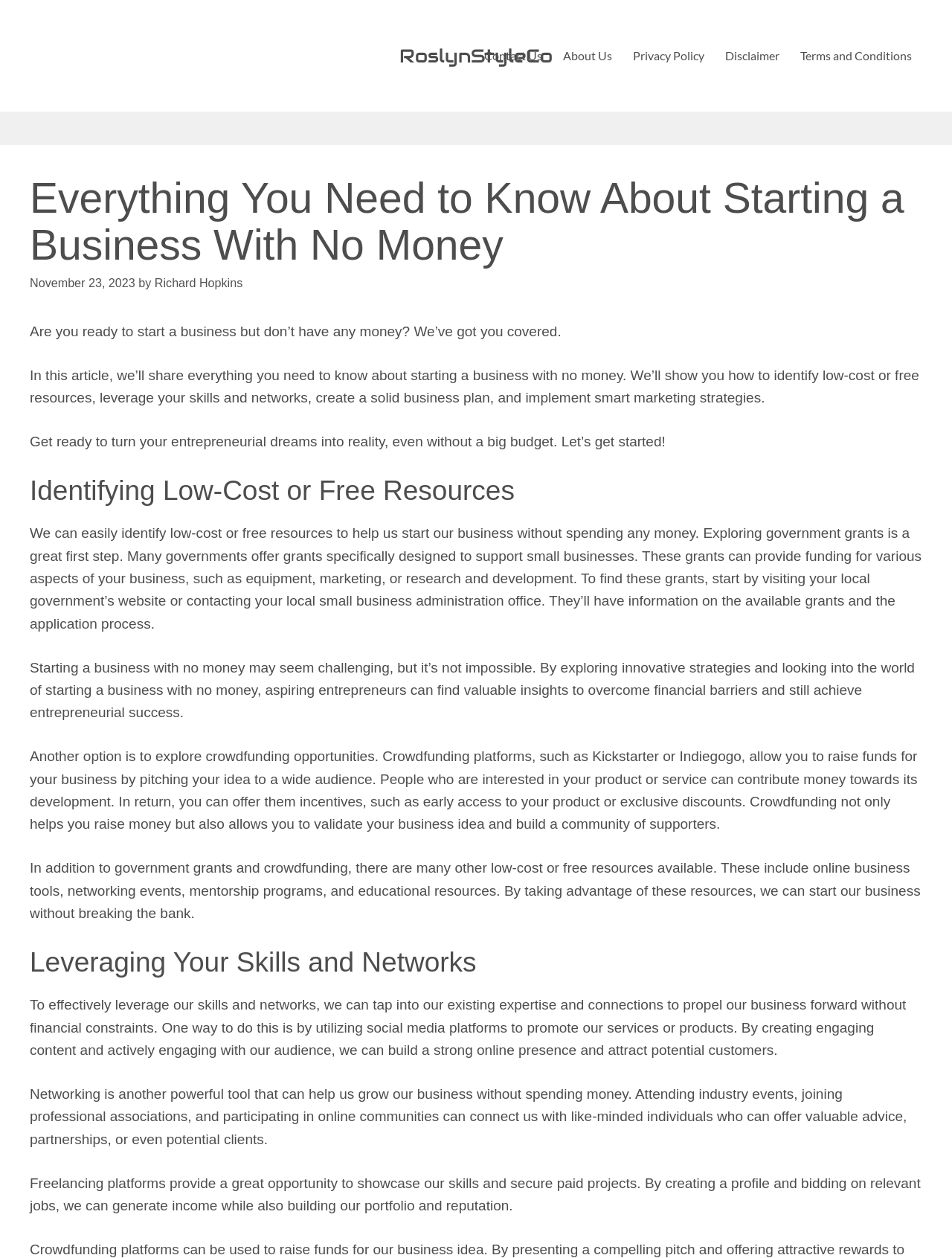Please locate the bounding box coordinates of the element that should be clicked to complete the given instruction: "Visit the 'RoslynStyleCo' homepage".

[0.42, 0.0, 0.58, 0.089]